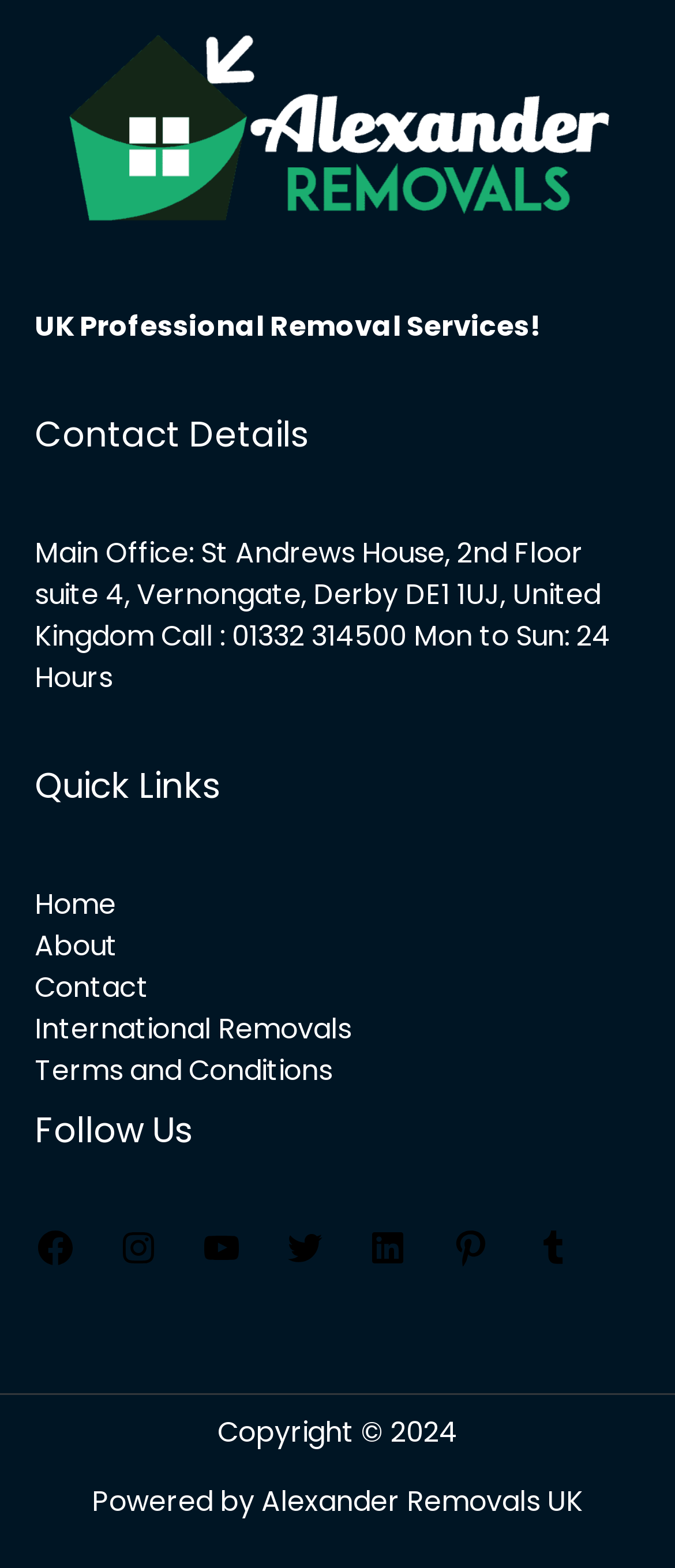Please identify the bounding box coordinates of where to click in order to follow the instruction: "Click on the 'Home' link".

[0.051, 0.564, 0.172, 0.589]